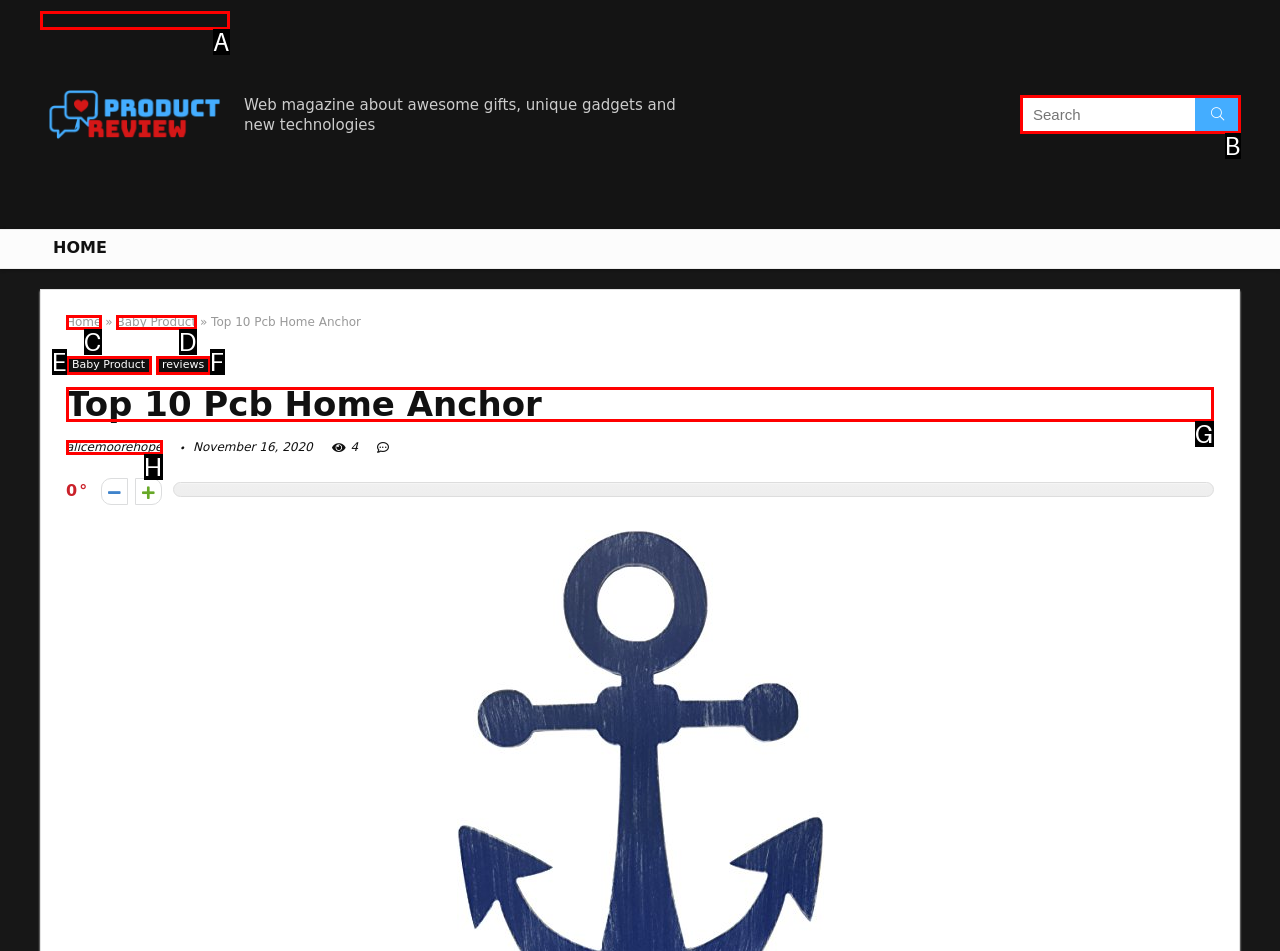Please indicate which HTML element to click in order to fulfill the following task: view top 10 pcb home anchor Respond with the letter of the chosen option.

G